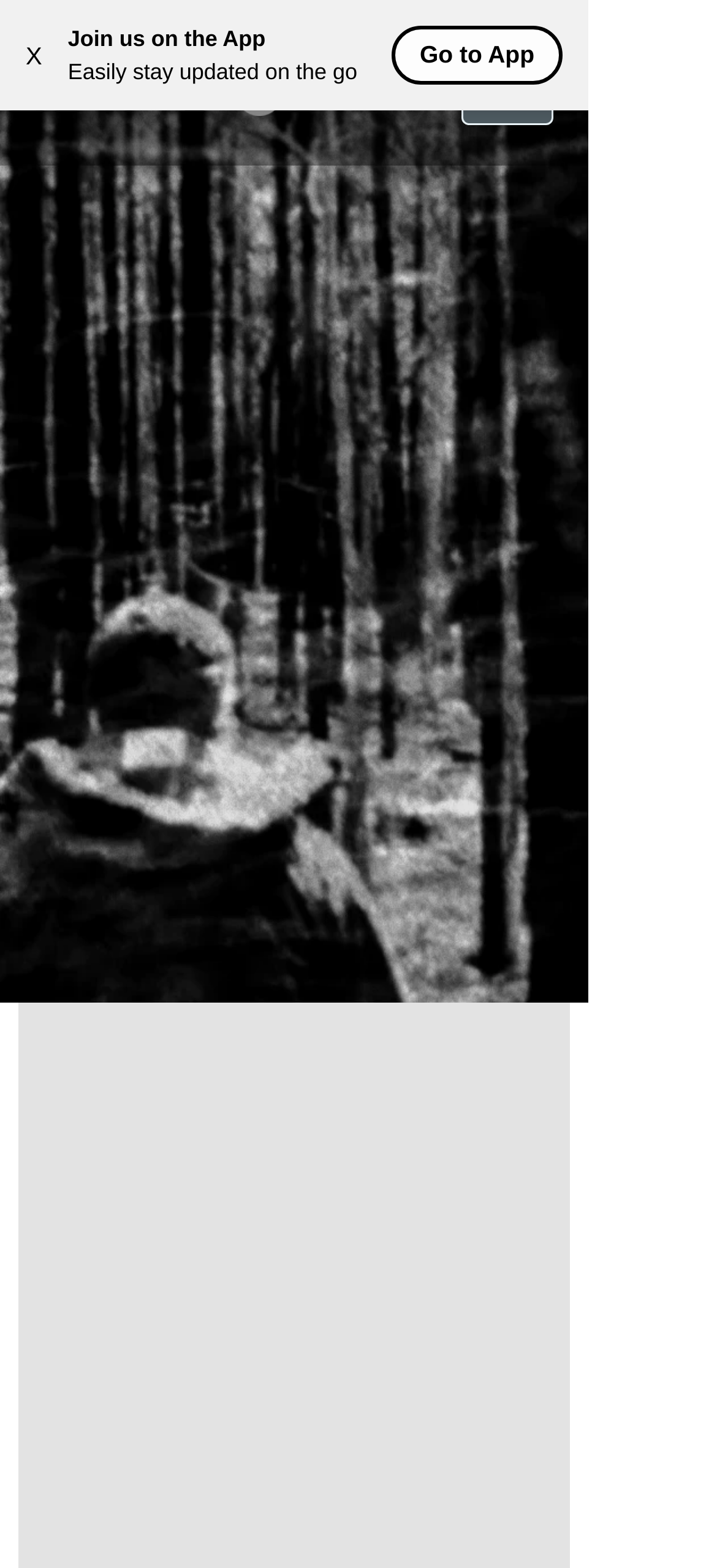What is the purpose of this website?
Refer to the image and provide a one-word or short phrase answer.

To sell merchandise